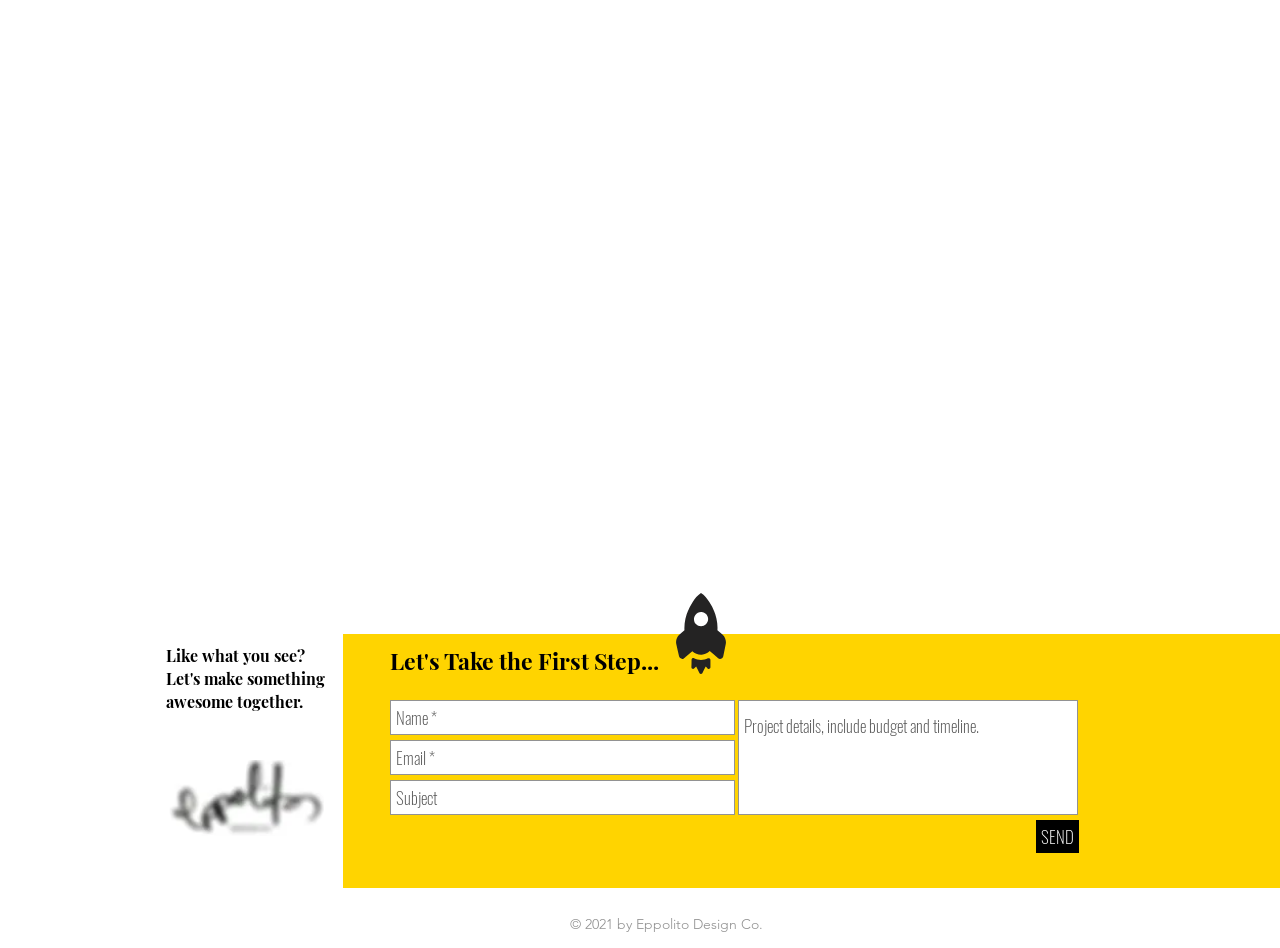What is the tone of the heading?
Kindly give a detailed and elaborate answer to the question.

The heading 'Like what you see? Let's make something awesome together.' has an inviting tone, suggesting that the website is open to collaboration or discussion with users.